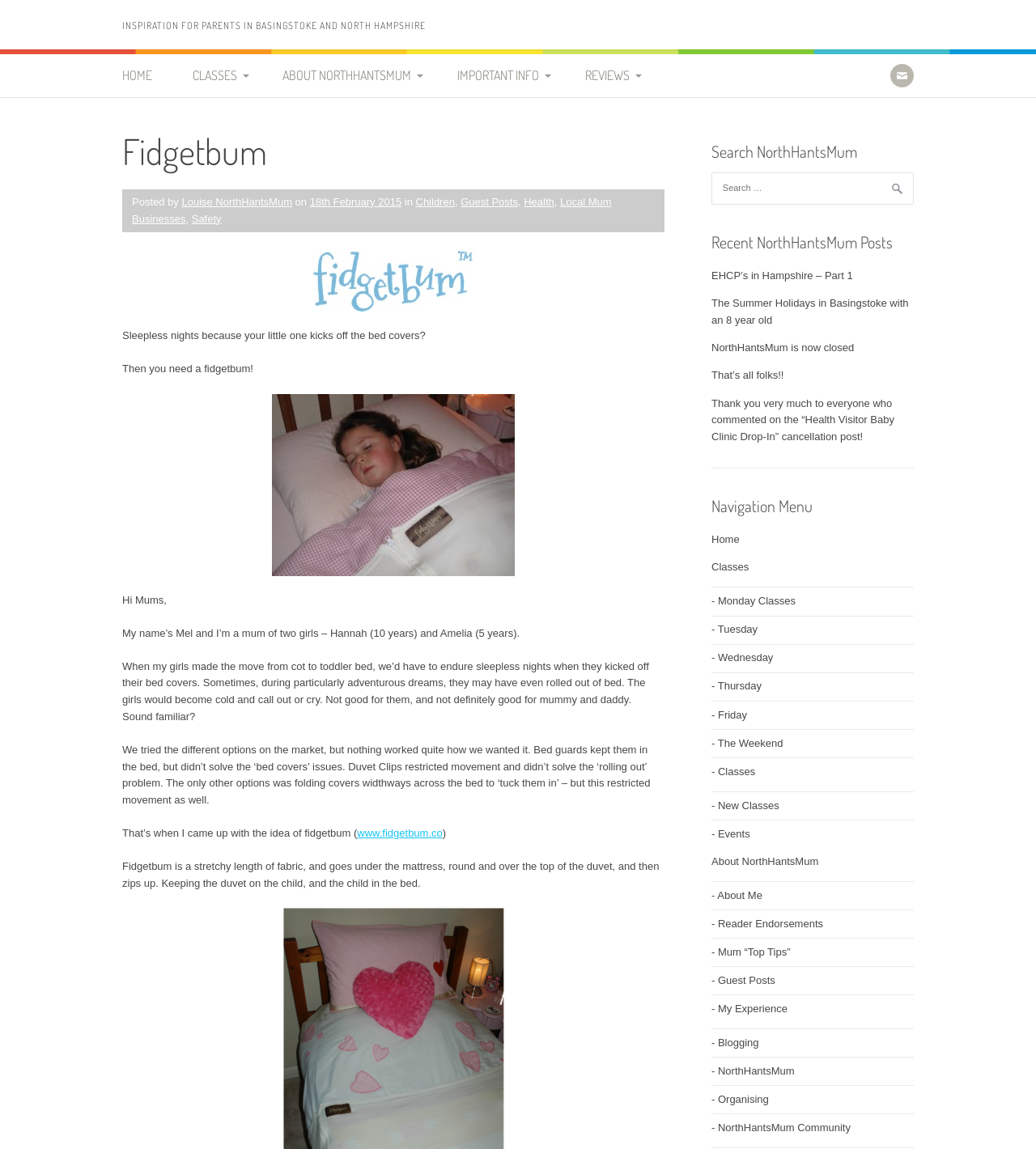What type of links are available on the webpage?
Please provide a single word or phrase as your answer based on the image.

HOME, CLASSES, EVENTS, ABOUT NORTHHANTSMUM, etc.